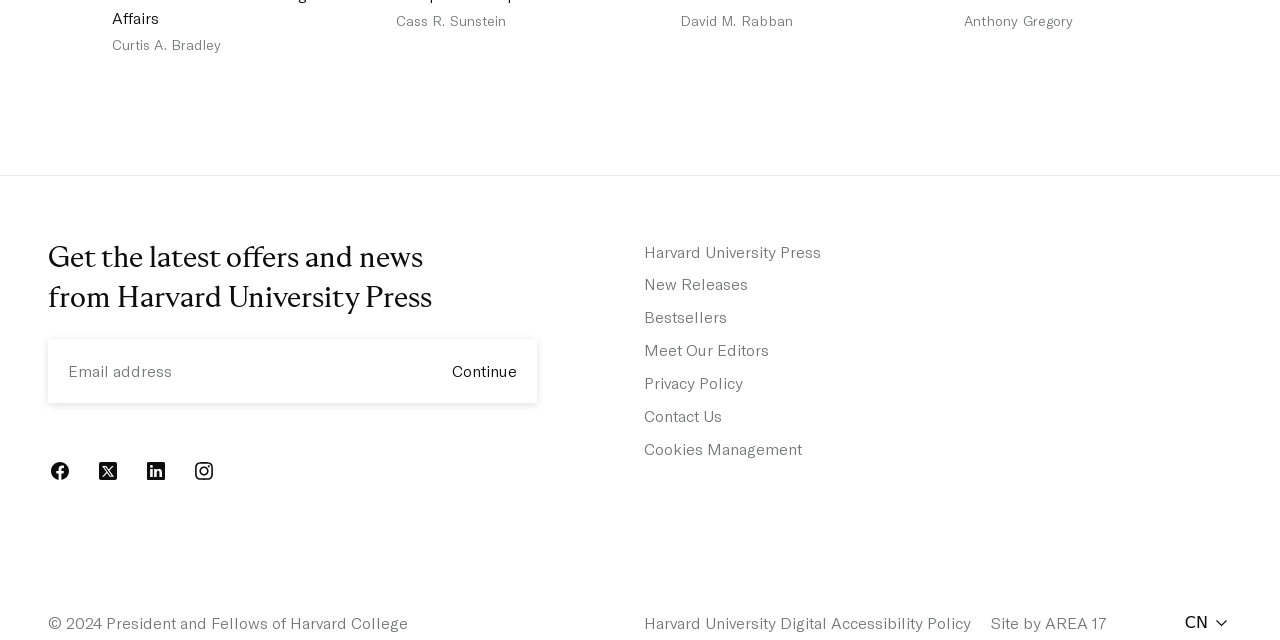What is the purpose of the textbox?
Please respond to the question thoroughly and include all relevant details.

The textbox is labeled 'Email' and is required, indicating that it is used to enter an email address, likely for newsletter or promotional purposes.